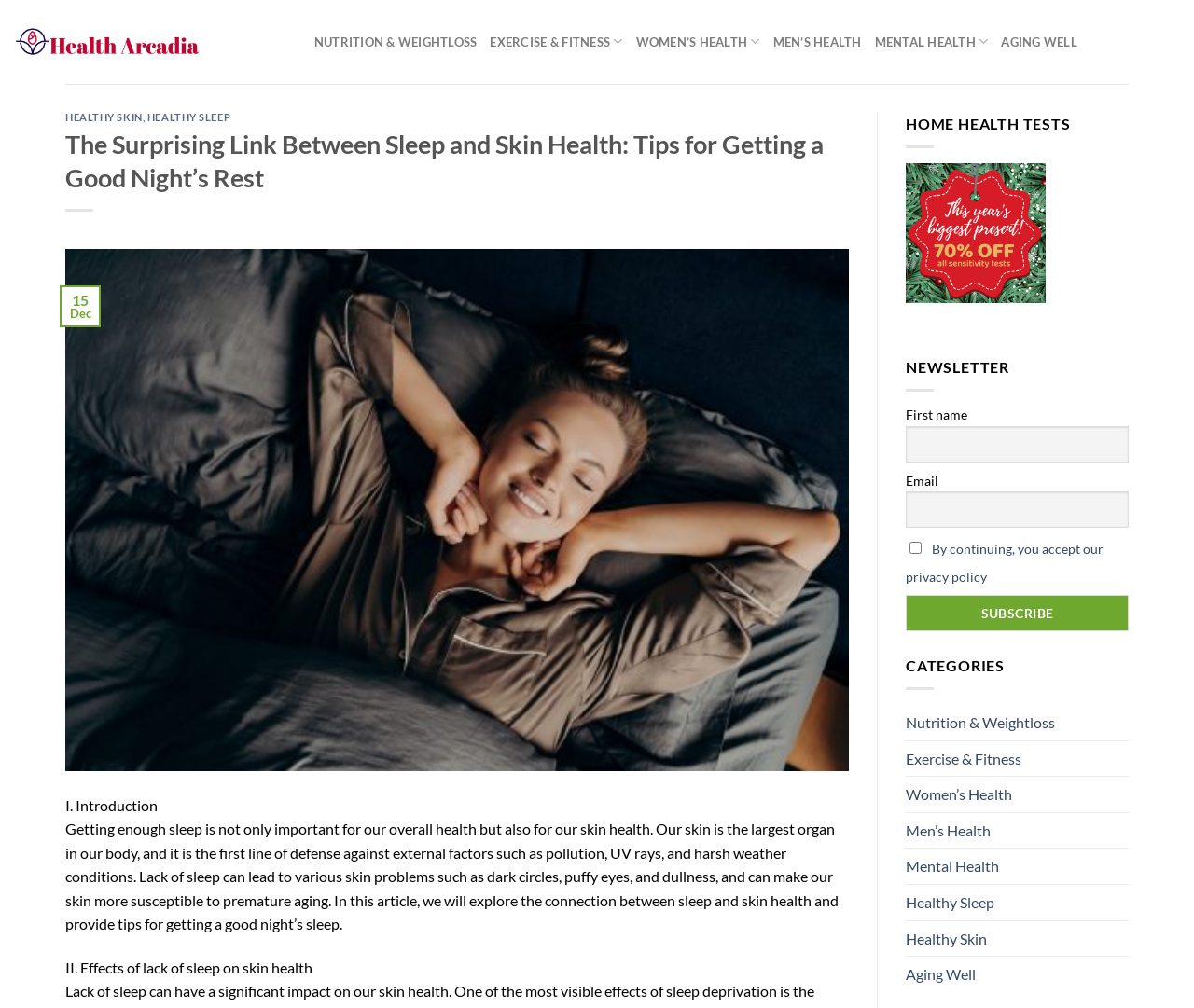Find and specify the bounding box coordinates that correspond to the clickable region for the instruction: "Learn more about International".

None